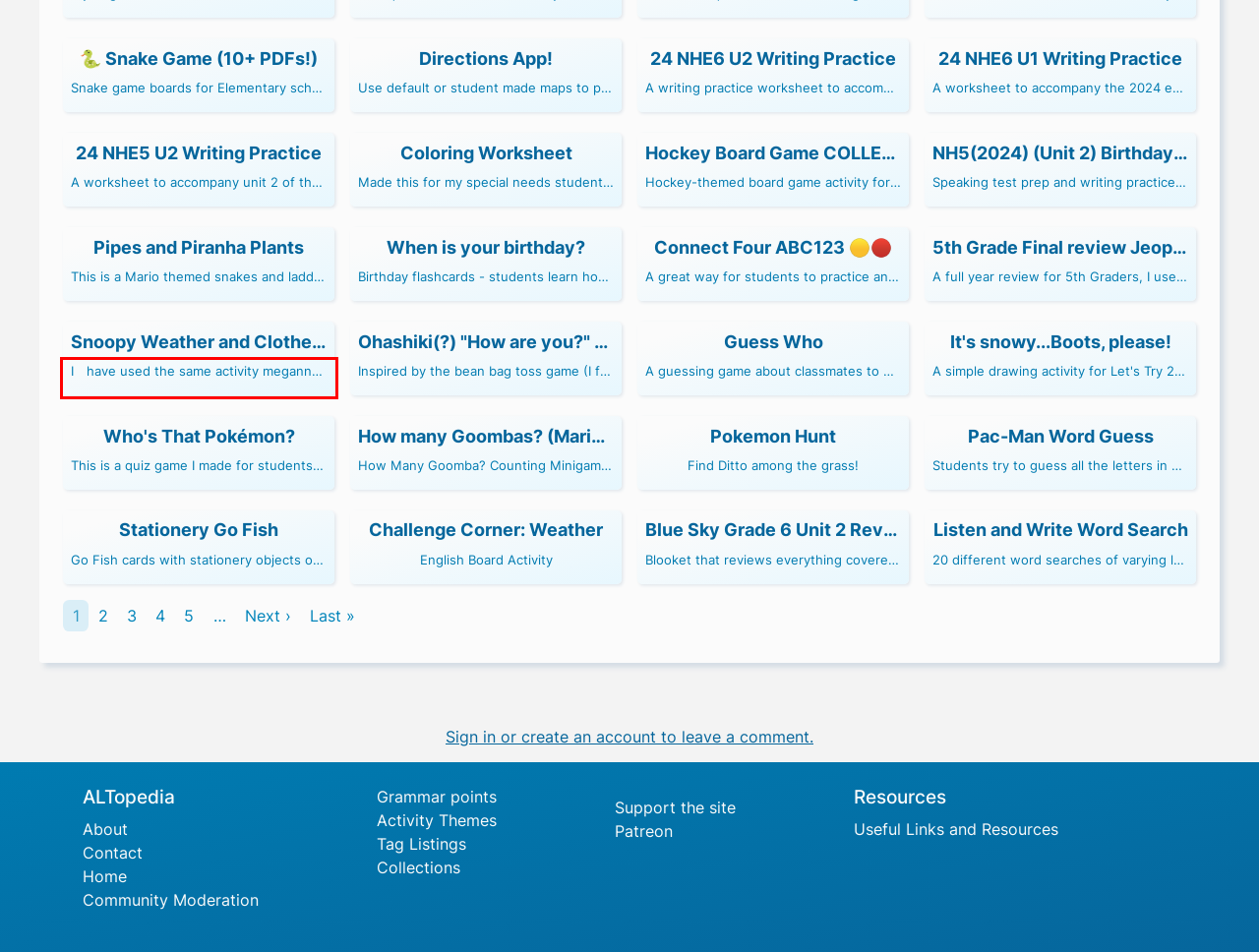You have a screenshot of a webpage where a UI element is enclosed in a red rectangle. Perform OCR to capture the text inside this red rectangle.

I　have used the same activity megannagem created for JHS but edited it for Grade 4 and weathers included in Lets Try 2.